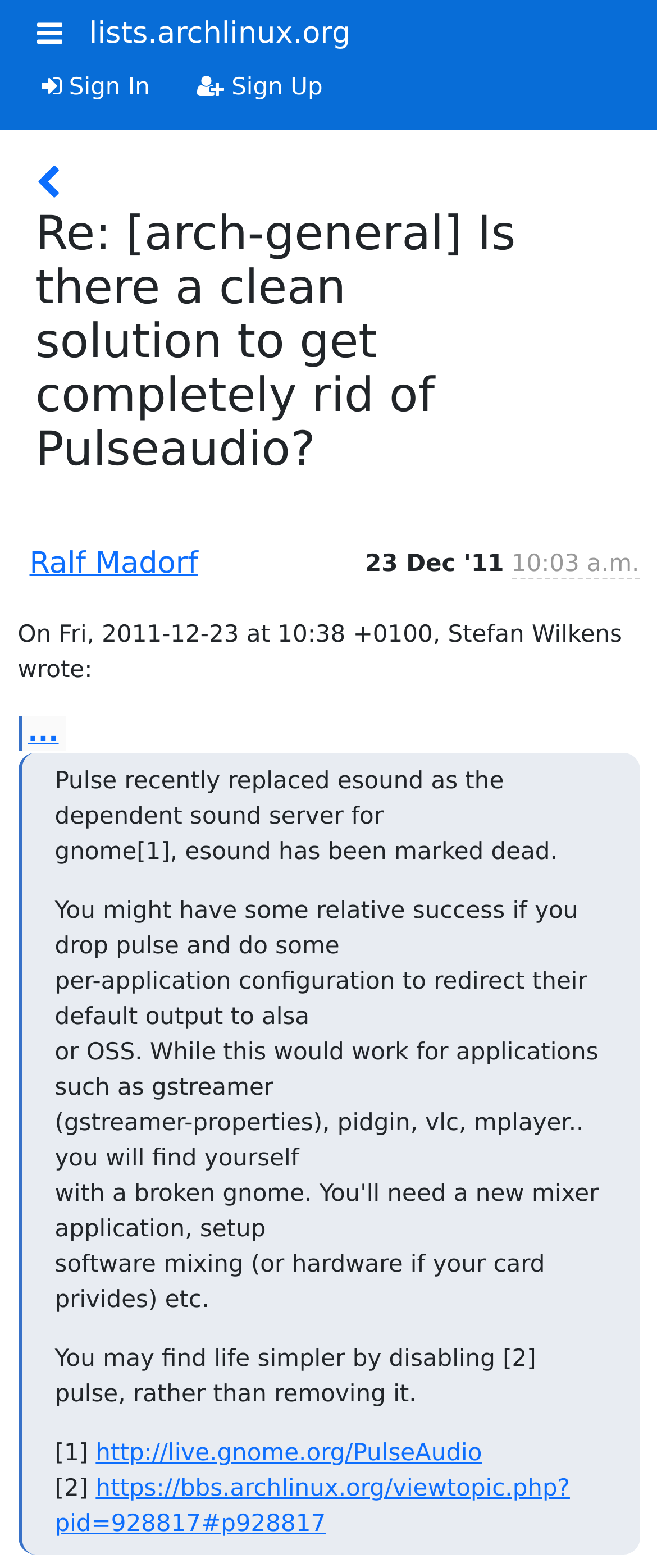Answer the question in one word or a short phrase:
What is the URL mentioned in the email?

http://live.gnome.org/PulseAudio